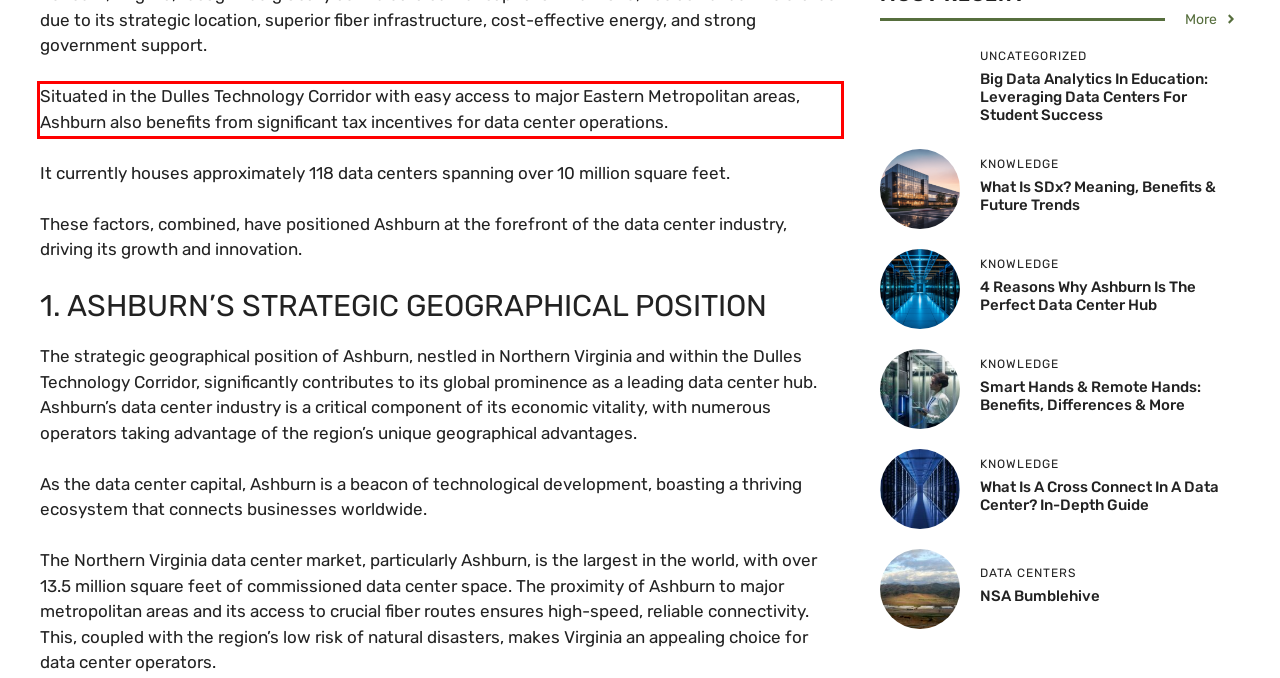From the given screenshot of a webpage, identify the red bounding box and extract the text content within it.

Situated in the Dulles Technology Corridor with easy access to major Eastern Metropolitan areas, Ashburn also benefits from significant tax incentives for data center operations.